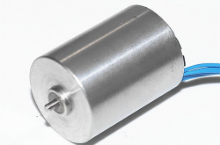What type of devices can this motor be used in?
Answer the question with as much detail as you can, using the image as a reference.

The caption states that the motor is ideal for use in robotics, remote-controlled vehicles, and other electronic devices that require efficient, lightweight motors, implying its potential applications.